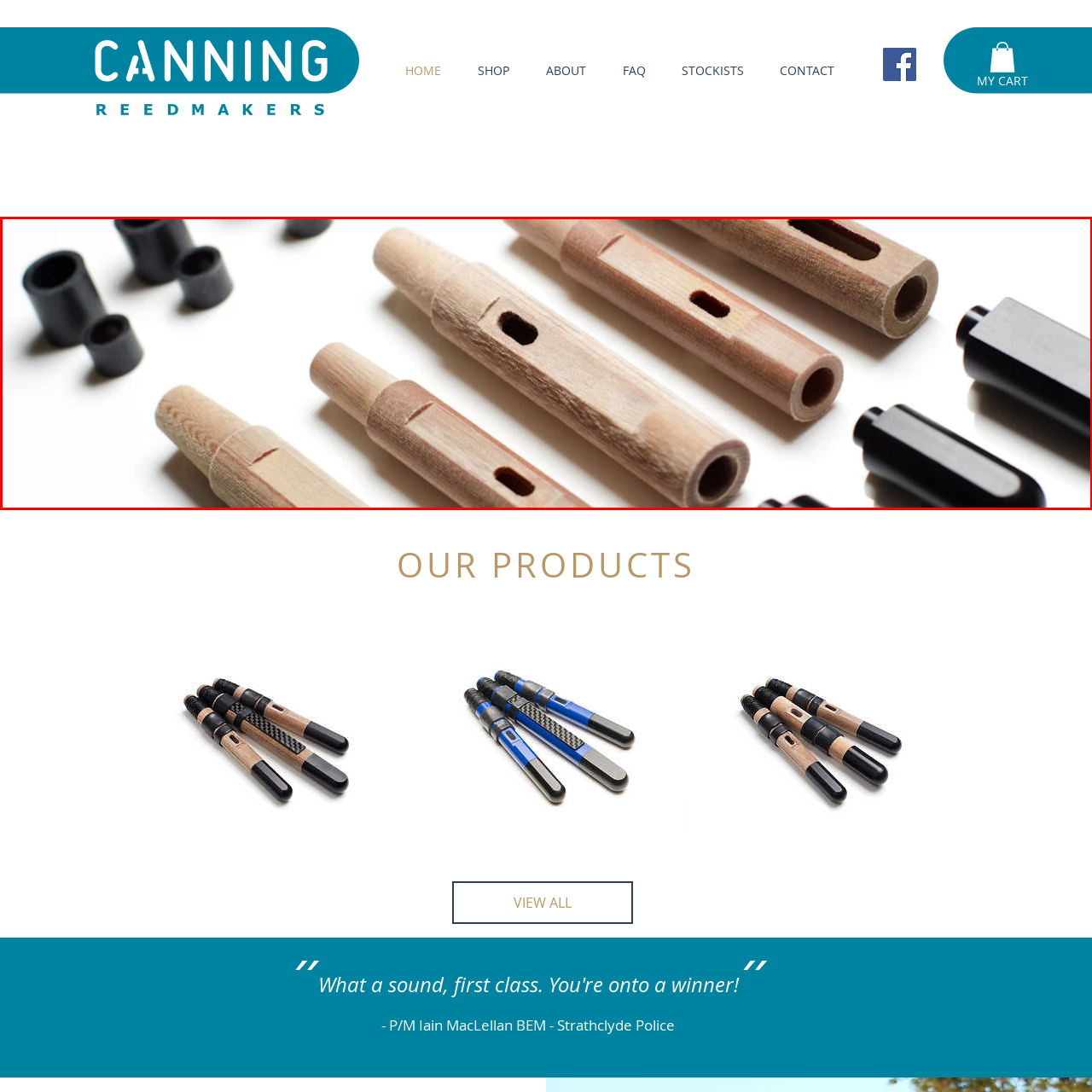Provide an in-depth description of the image within the red bounding box.

This image showcases an array of bagpipe chanters, which are integral components of the instrument, used to produce sound. The composition features a variety of chanters, predominantly made from light-colored wood with visible grain patterns, alongside several black plastic ends or mouthpieces positioned nearby. The wooden chanters exhibit distinctive features, such as finger holes and varying lengths, reflecting the craftsmanship involved in their creation. The black mouthpieces serve both functional and aesthetic purposes, allowing for customization in playability and tonal quality. Overall, the image highlights the intricate details and materials essential to the art of bagpipe making, emphasizing the blend of traditional and modern design elements in this beloved musical instrument.